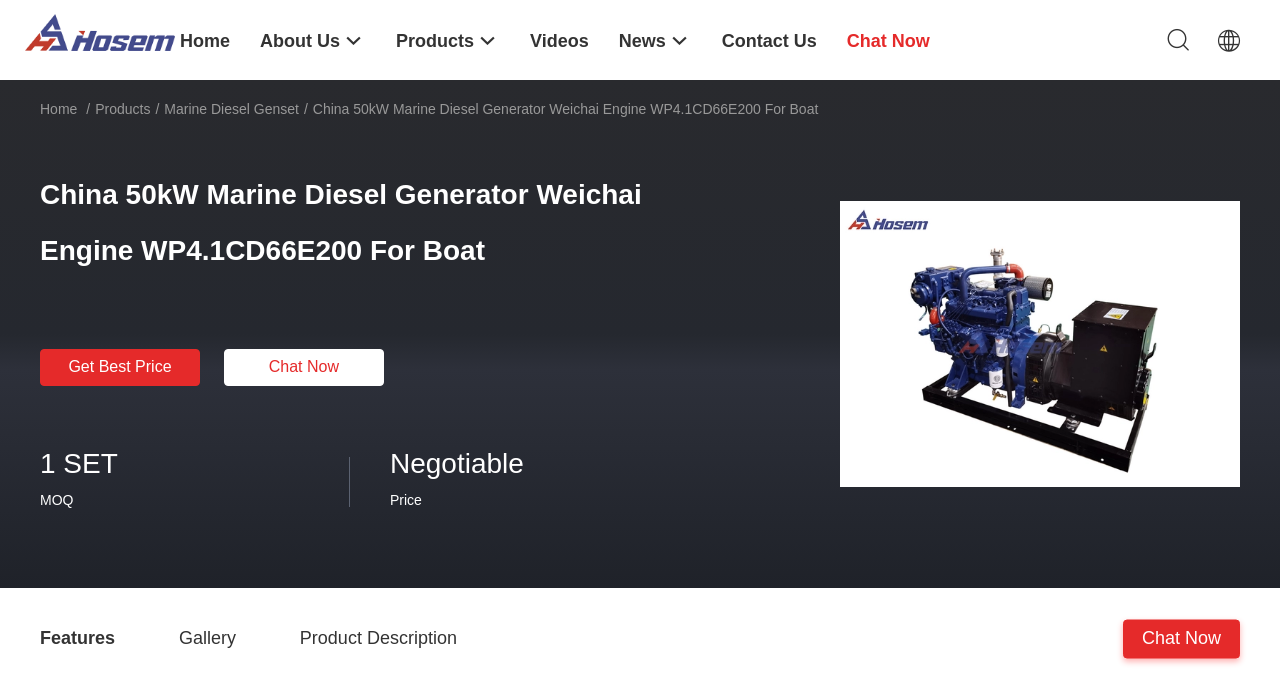Determine the bounding box coordinates of the clickable region to follow the instruction: "Click the company logo".

[0.02, 0.021, 0.137, 0.075]